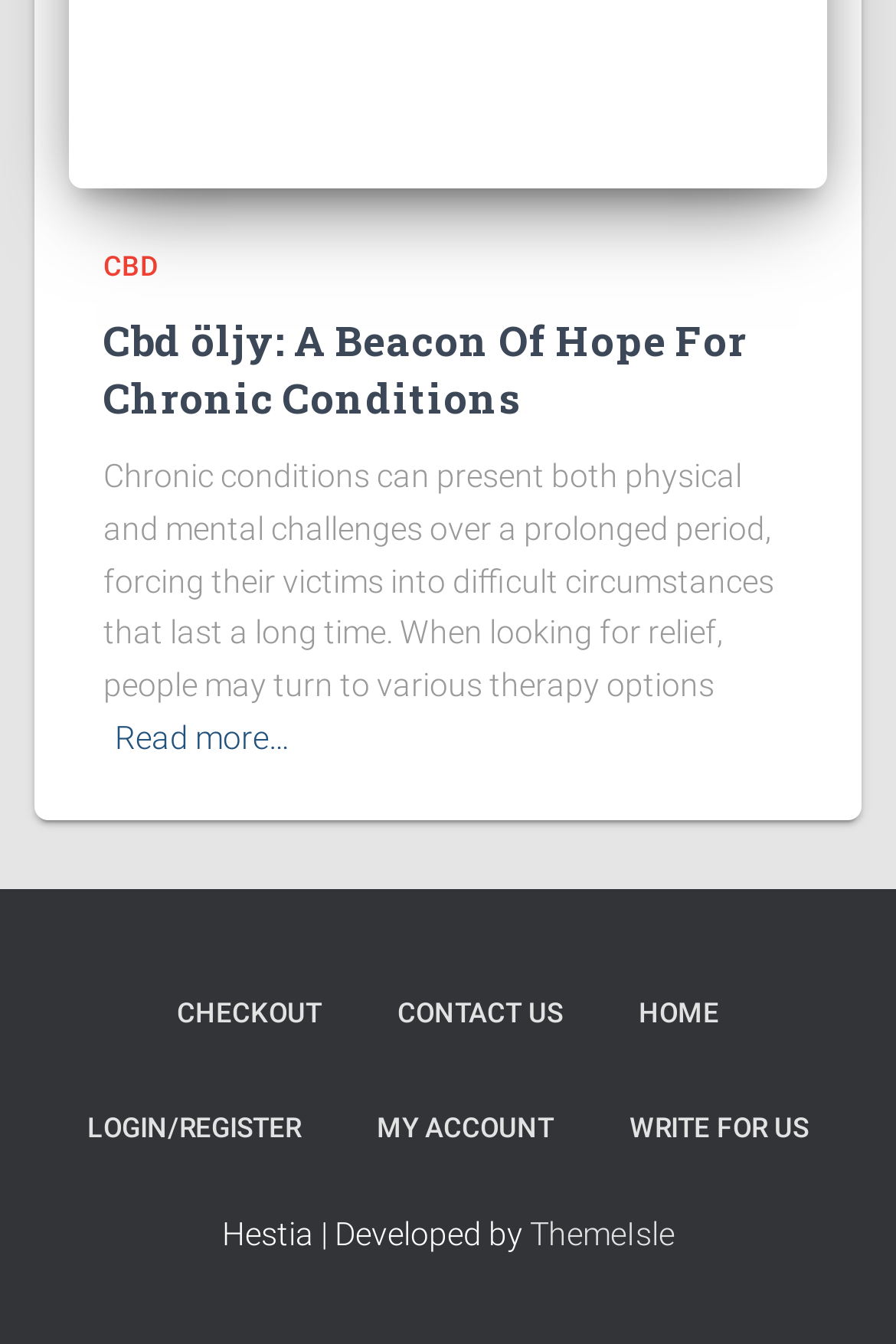Find and specify the bounding box coordinates that correspond to the clickable region for the instruction: "Read more about chronic conditions".

[0.128, 0.529, 0.323, 0.568]